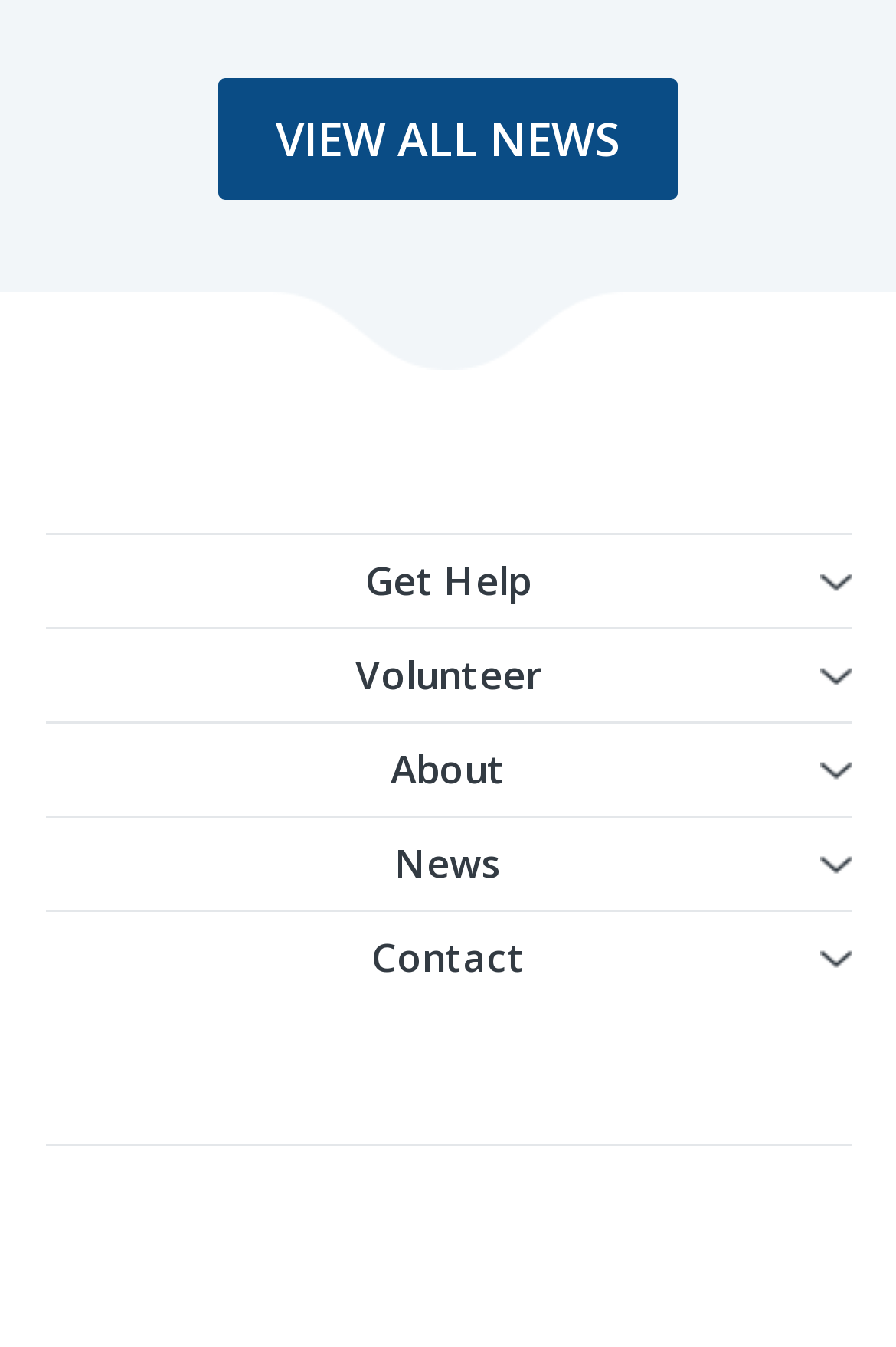How many images are in the bottom row?
Please provide a single word or phrase as your answer based on the image.

6